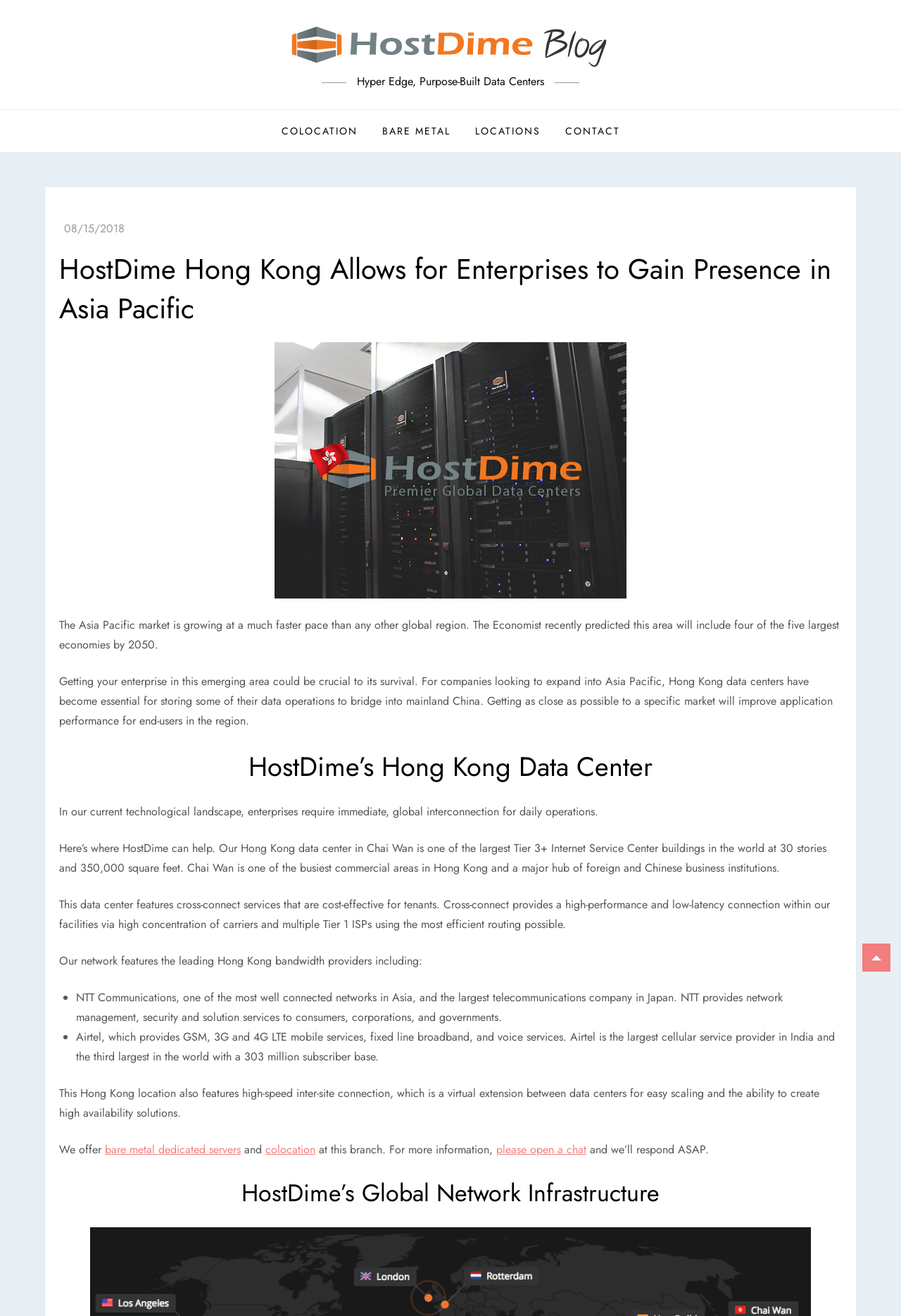Can you provide the bounding box coordinates for the element that should be clicked to implement the instruction: "Click on the Hostdime Blog Logo"?

[0.31, 0.013, 0.69, 0.054]